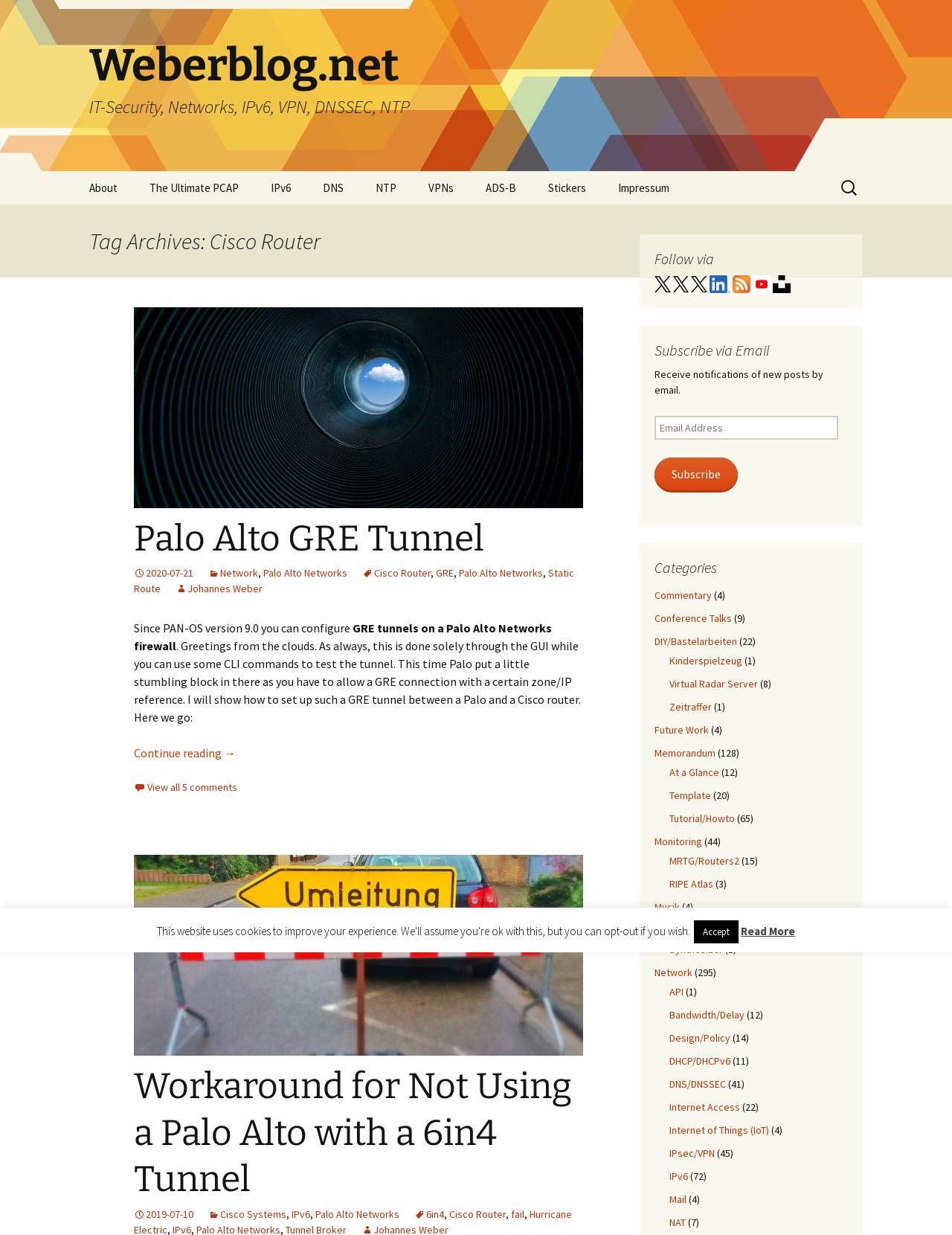What is the author's name?
Refer to the screenshot and deliver a thorough answer to the question presented.

The author's name is mentioned in the article as 'Johannes Weber', which is linked to the author's profile or information.